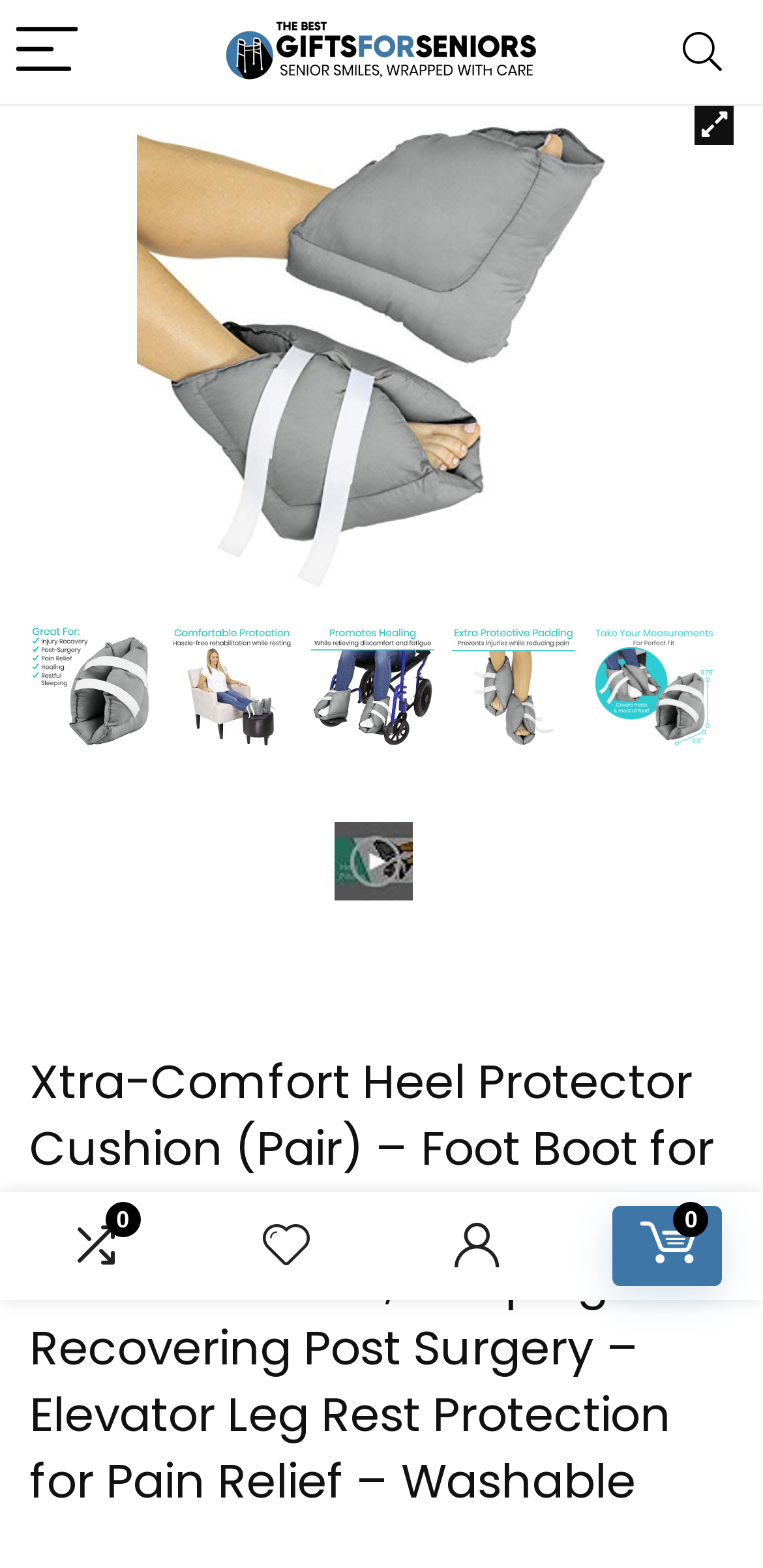How many navigation buttons are present?
Refer to the screenshot and respond with a concise word or phrase.

2